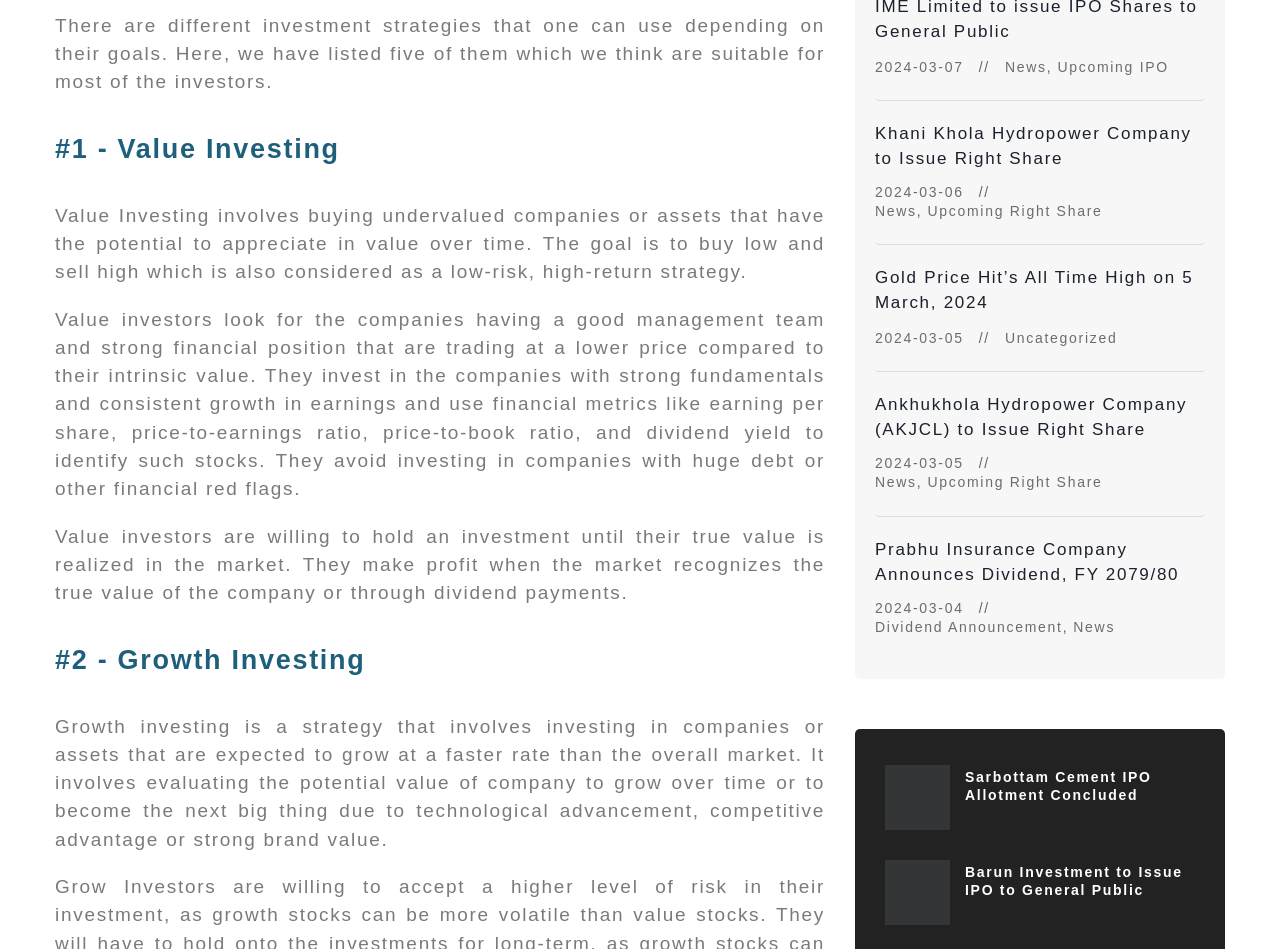What is the first investment strategy mentioned?
Kindly offer a detailed explanation using the data available in the image.

The first investment strategy mentioned is Value Investing, which involves buying undervalued companies or assets that have the potential to appreciate in value over time. This is mentioned in the StaticText element with the text 'Value Investing involves buying undervalued companies or assets that have the potential to appreciate in value over time.'